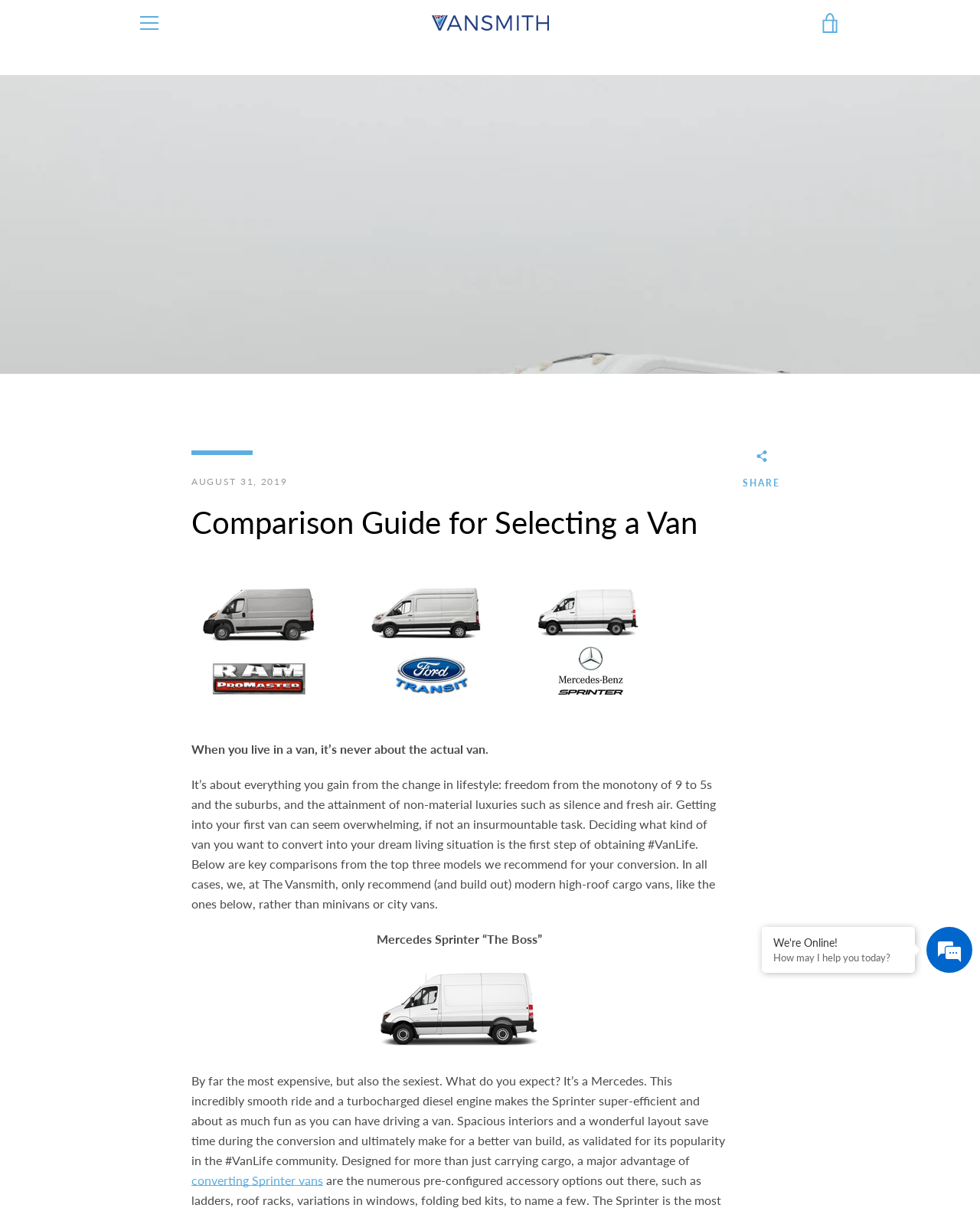Please find the bounding box coordinates for the clickable element needed to perform this instruction: "Click the SHARE button".

[0.758, 0.373, 0.796, 0.409]